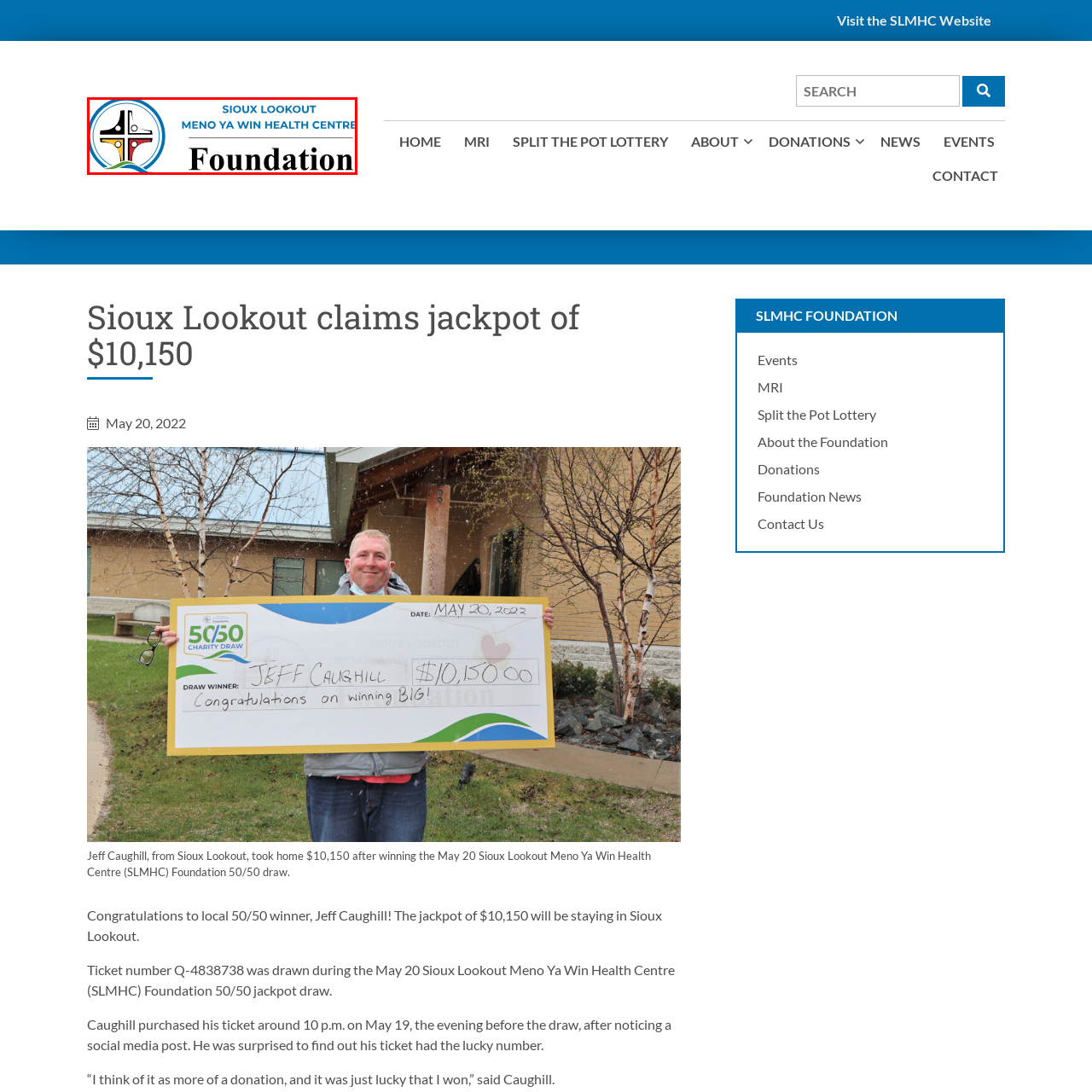What does the logo reflect?
Direct your attention to the image marked by the red bounding box and answer the question with a single word or phrase.

The foundation's mission